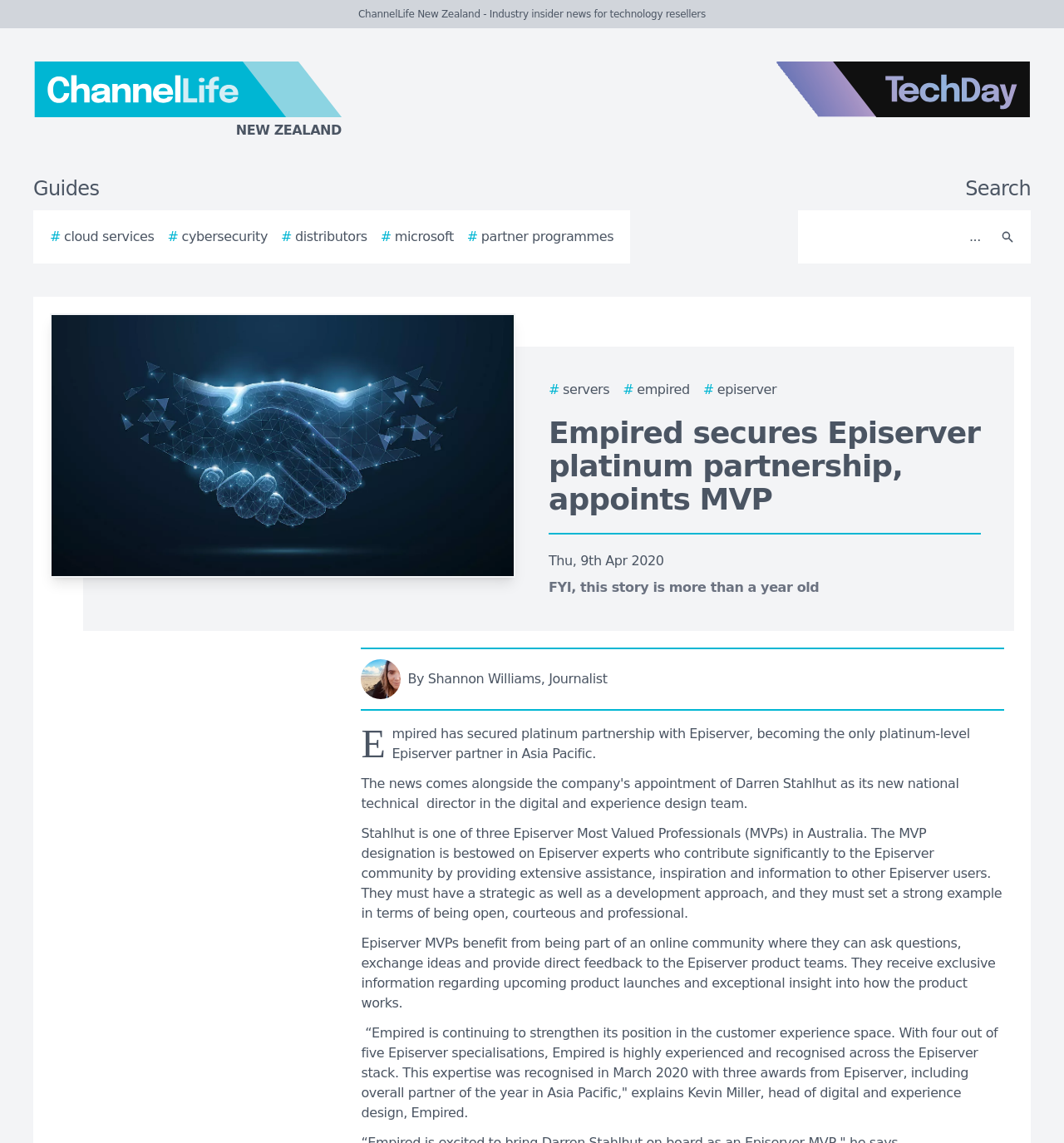Please determine the bounding box coordinates of the element's region to click in order to carry out the following instruction: "Read the article about Empired securing Episerver platinum partnership". The coordinates should be four float numbers between 0 and 1, i.e., [left, top, right, bottom].

[0.516, 0.364, 0.922, 0.452]